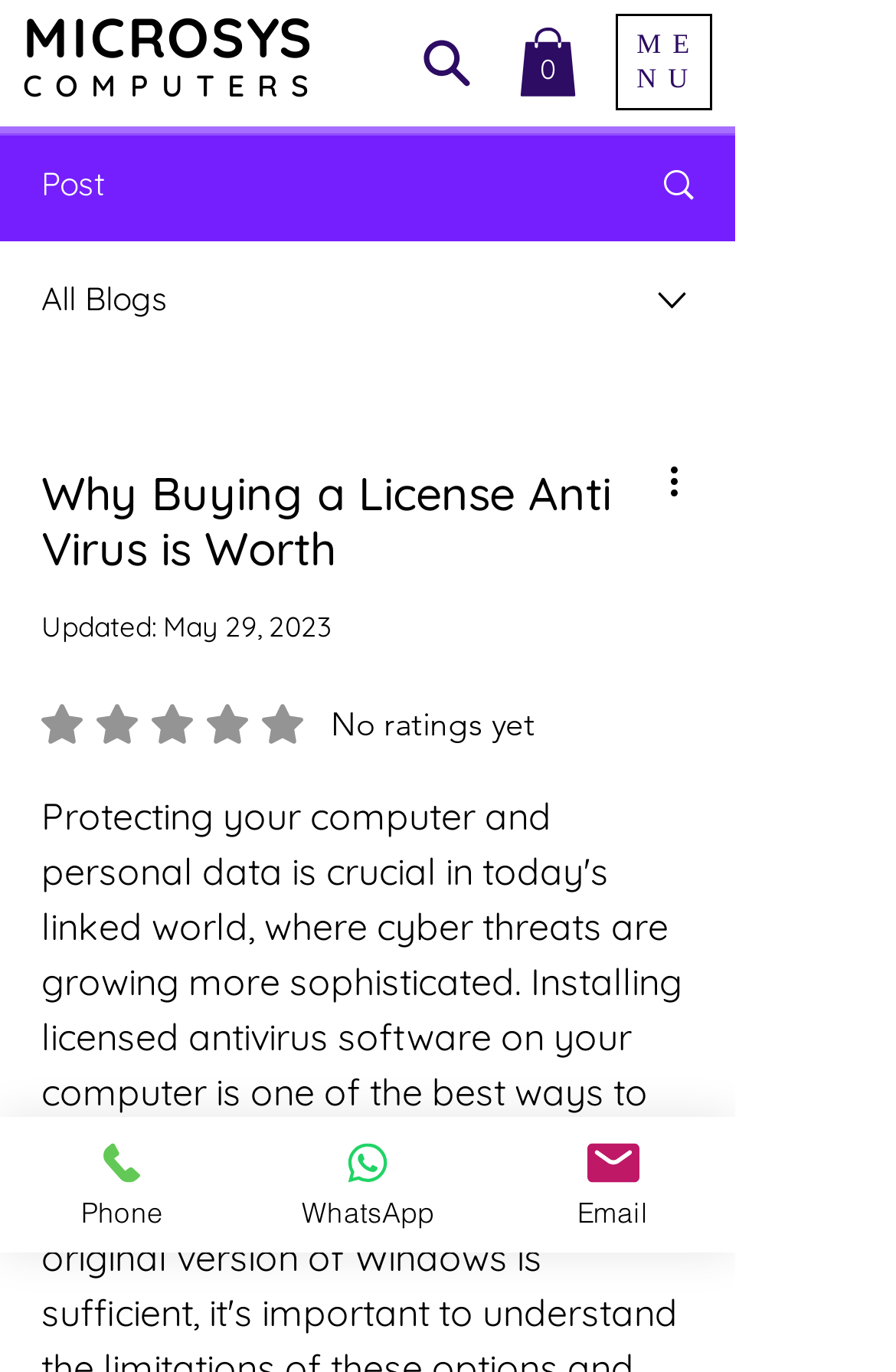Please provide a comprehensive response to the question based on the details in the image: What is the current number of items in the cart?

I looked at the link 'Cart with 0 items' and saw that it indicates the current number of items in the cart, which is 0.